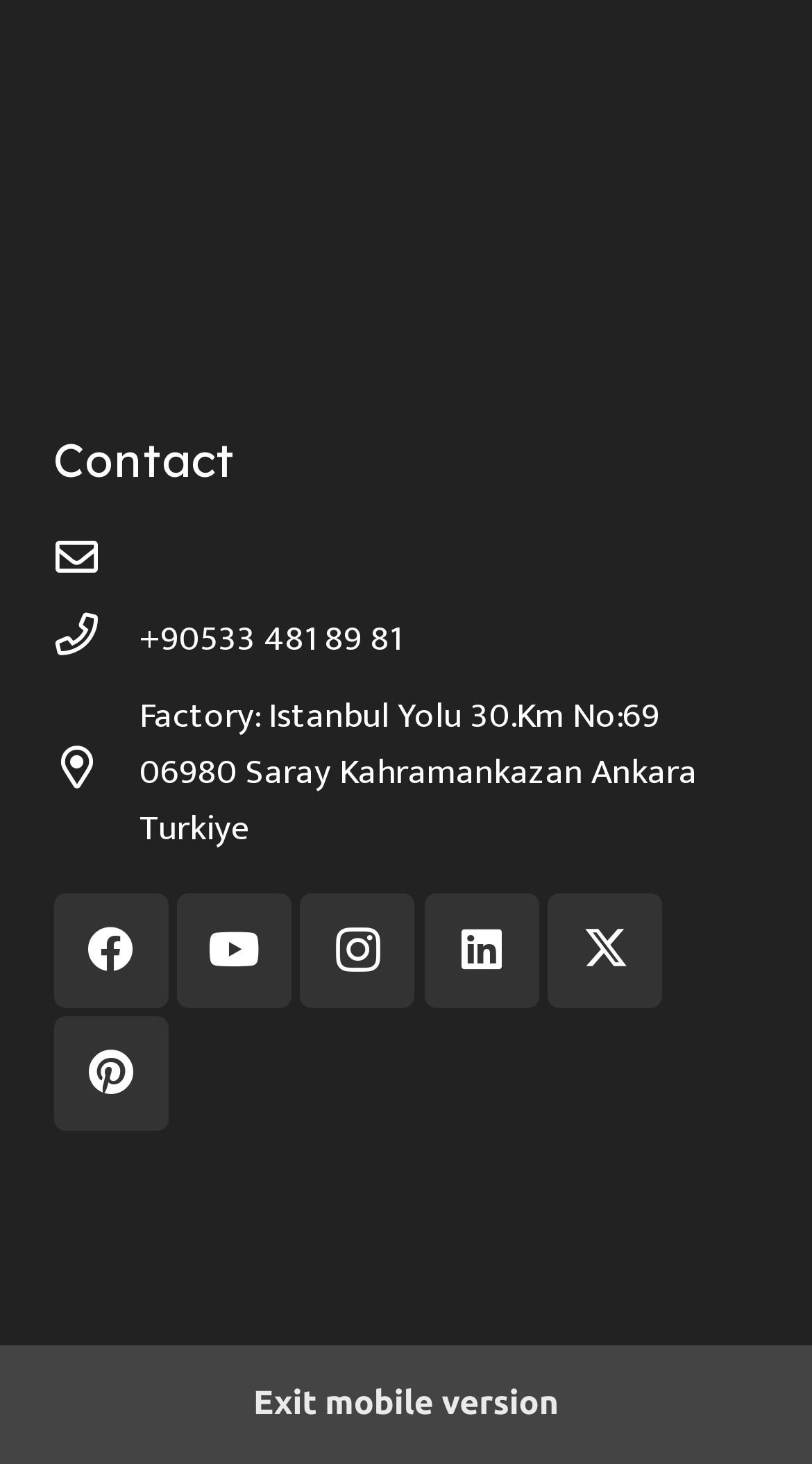What is the contact phone number?
Utilize the image to construct a detailed and well-explained answer.

The contact phone number can be found in the links section, where there are two identical links with the phone number +90533 481 89 81.